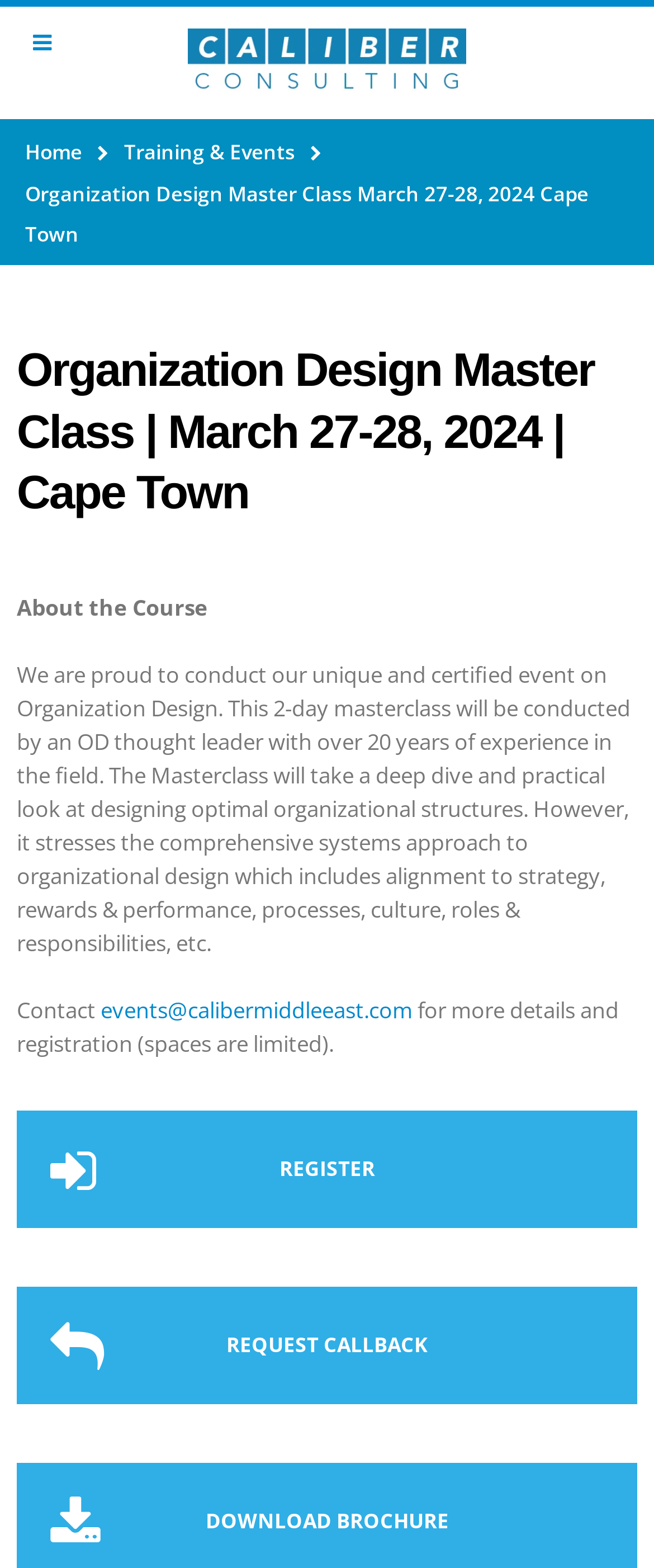Please provide a one-word or short phrase answer to the question:
What is the name of the organization conducting the event?

Caliber Consulting